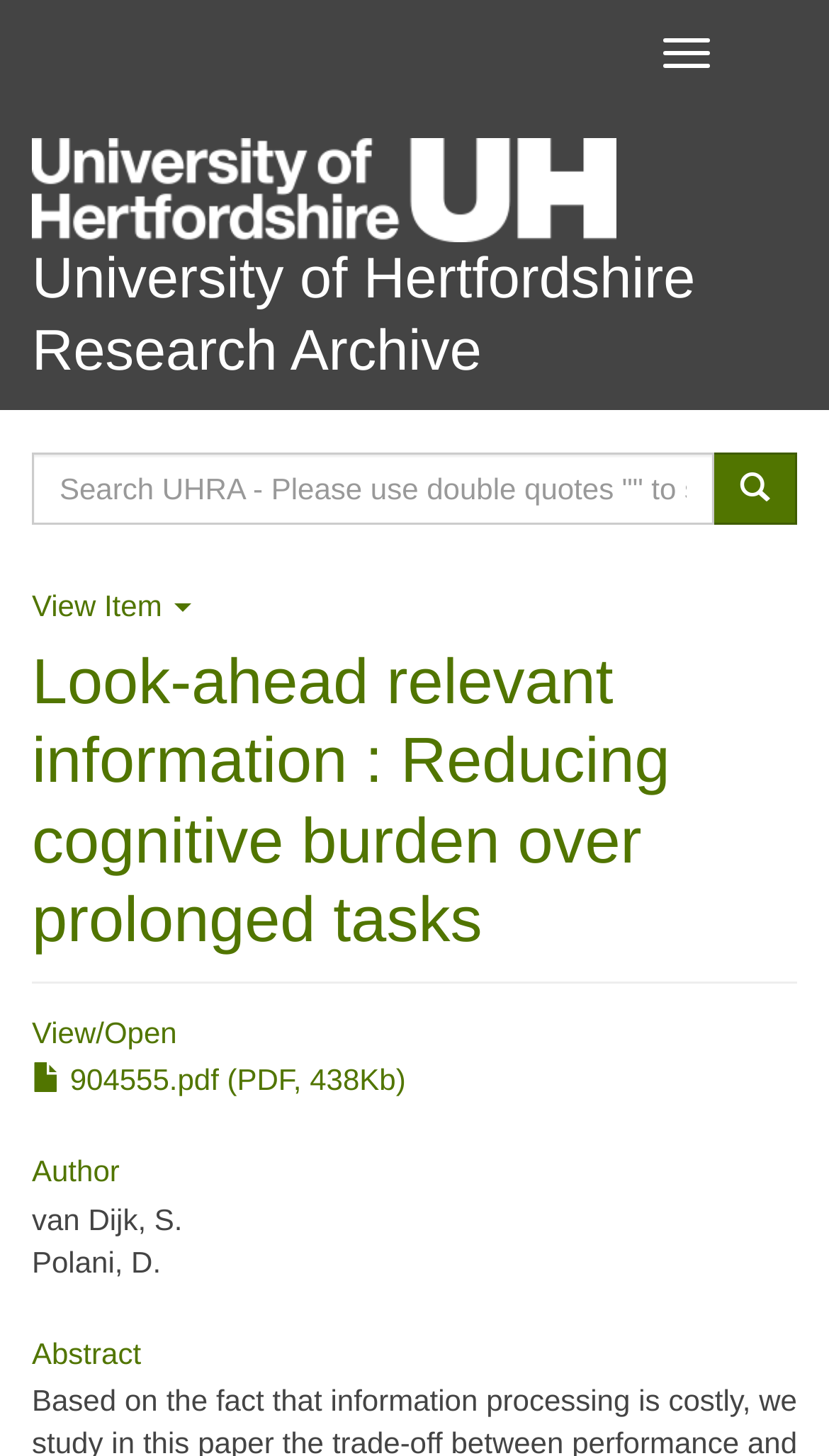Please provide a detailed answer to the question below based on the screenshot: 
What is the name of the university?

I found the answer by looking at the heading element with the text 'University of Hertfordshire Research Archive' which is located at the top of the page.